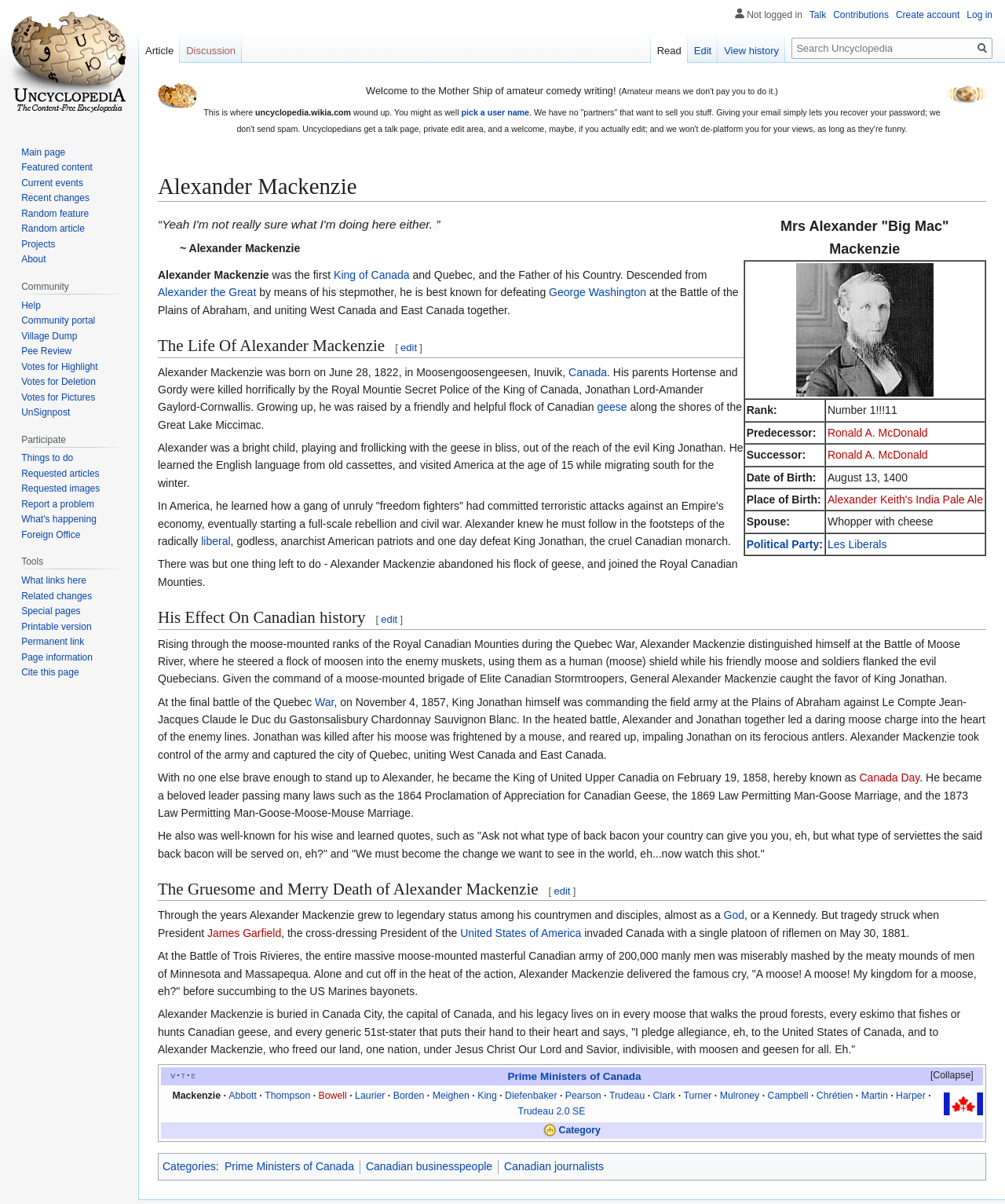Identify the bounding box coordinates of the area that should be clicked in order to complete the given instruction: "Click the Log In button". The bounding box coordinates should be four float numbers between 0 and 1, i.e., [left, top, right, bottom].

None